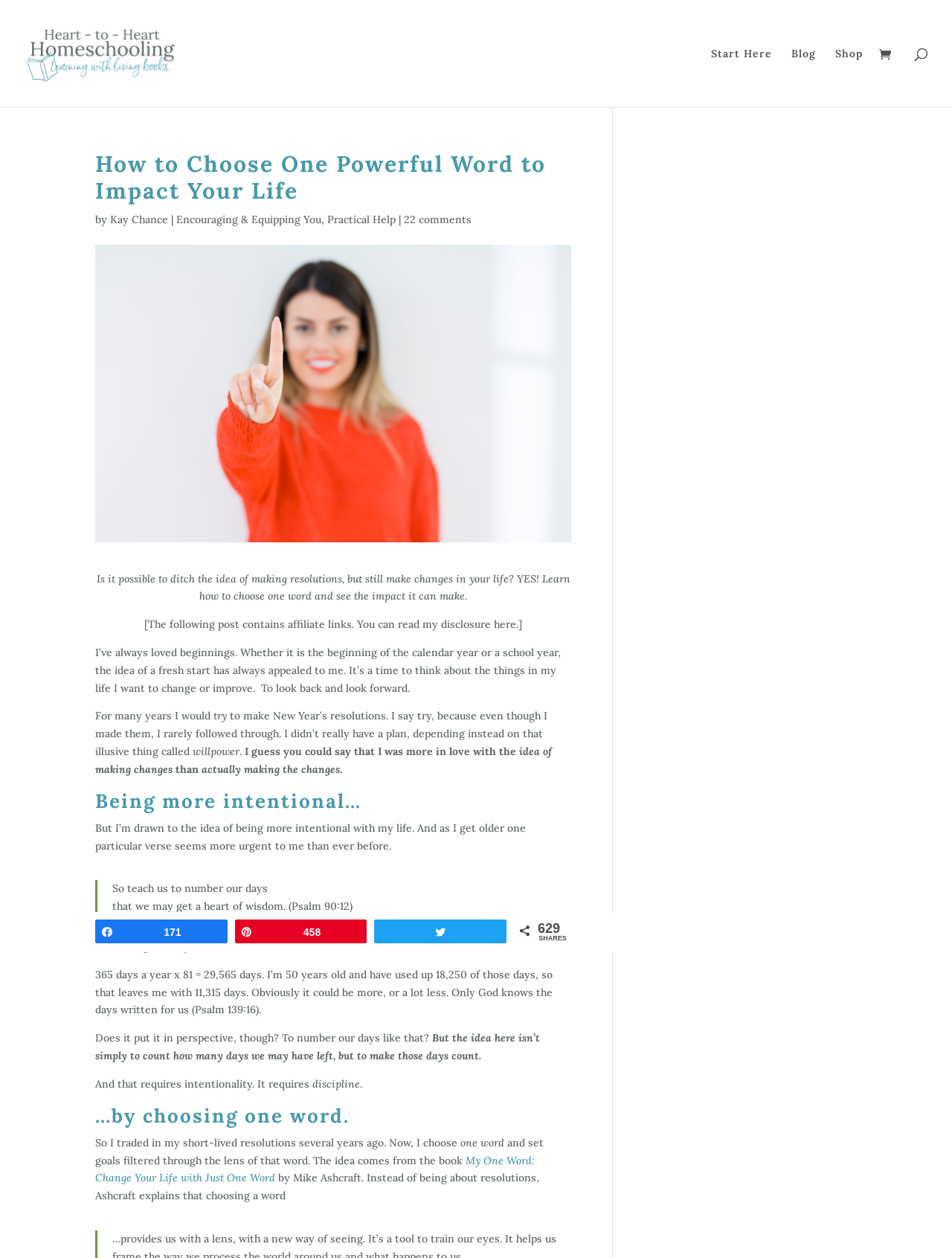Determine the bounding box for the HTML element described here: "Encouraging & Equipping You". The coordinates should be given as [left, top, right, bottom] with each number being a float between 0 and 1.

[0.185, 0.169, 0.338, 0.18]